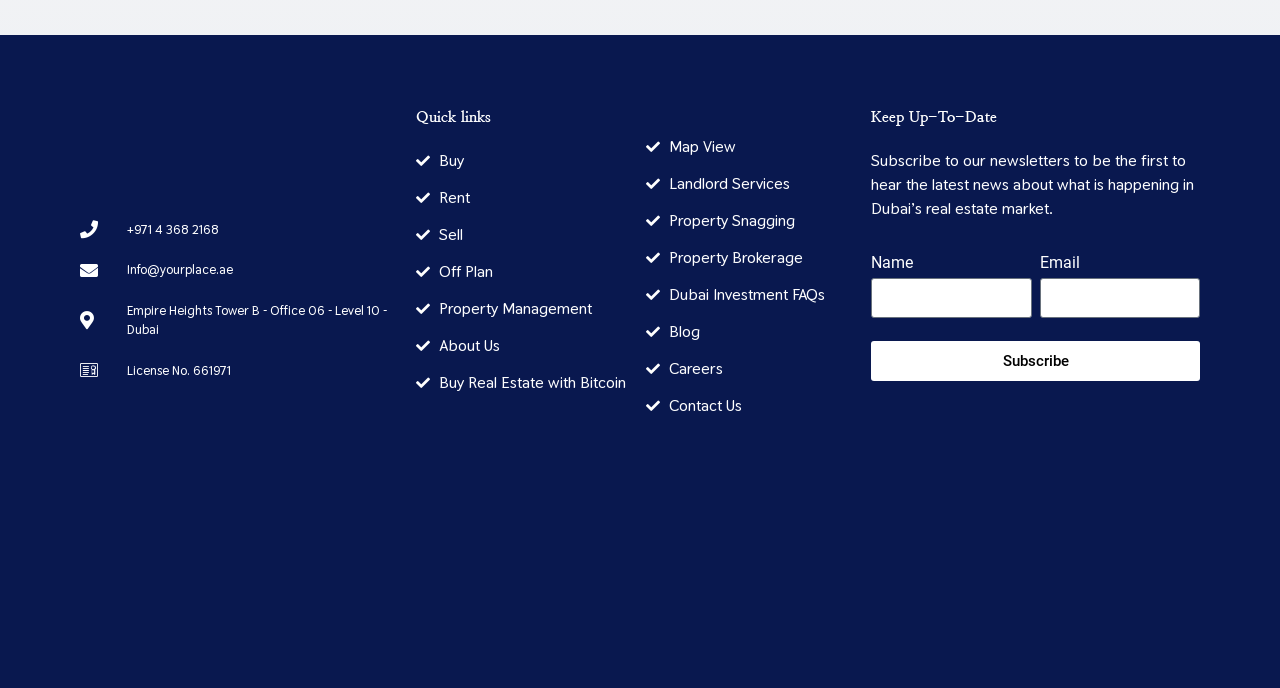Determine the bounding box coordinates of the element that should be clicked to execute the following command: "Click the 'Subscribe' button".

[0.681, 0.496, 0.937, 0.554]